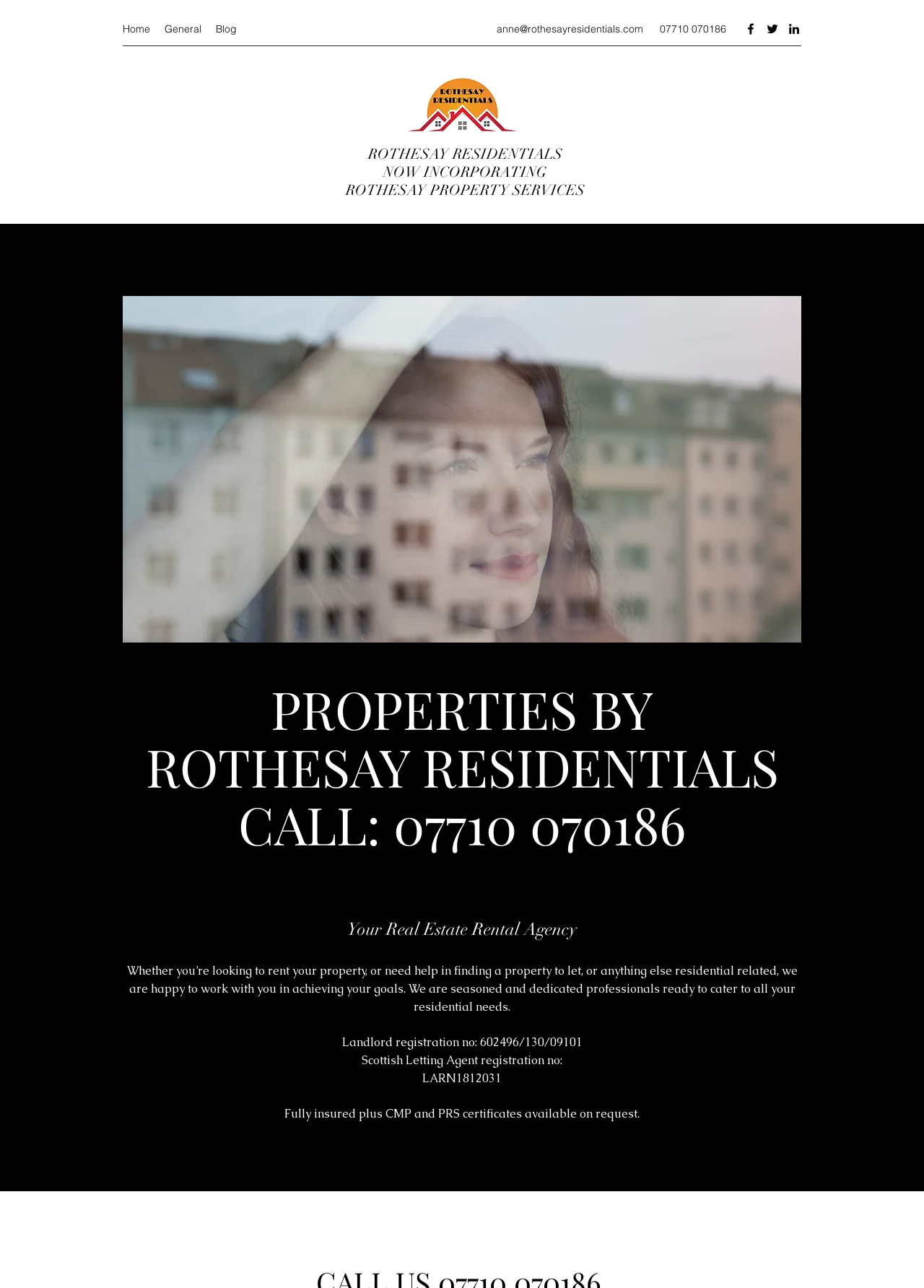Refer to the image and answer the question with as much detail as possible: What is the landlord registration number?

The landlord registration number can be found in the static text element 'Landlord registration no: 602496/130/09101' located near the bottom of the page, which suggests that the company is a registered landlord.